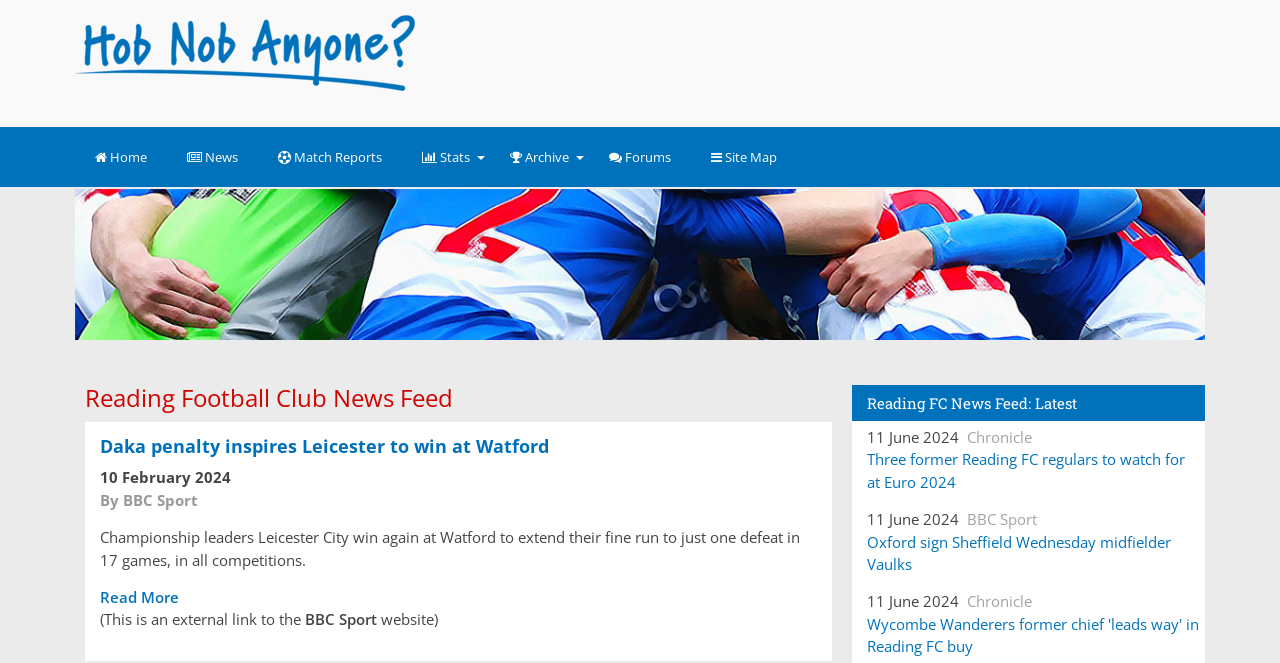Given the description: "News", determine the bounding box coordinates of the UI element. The coordinates should be formatted as four float numbers between 0 and 1, [left, top, right, bottom].

[0.13, 0.192, 0.202, 0.282]